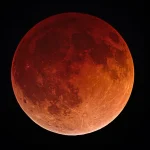Provide a brief response to the question using a single word or phrase: 
What causes the shadow on the moon during a lunar eclipse?

Earth passing between sun and moon